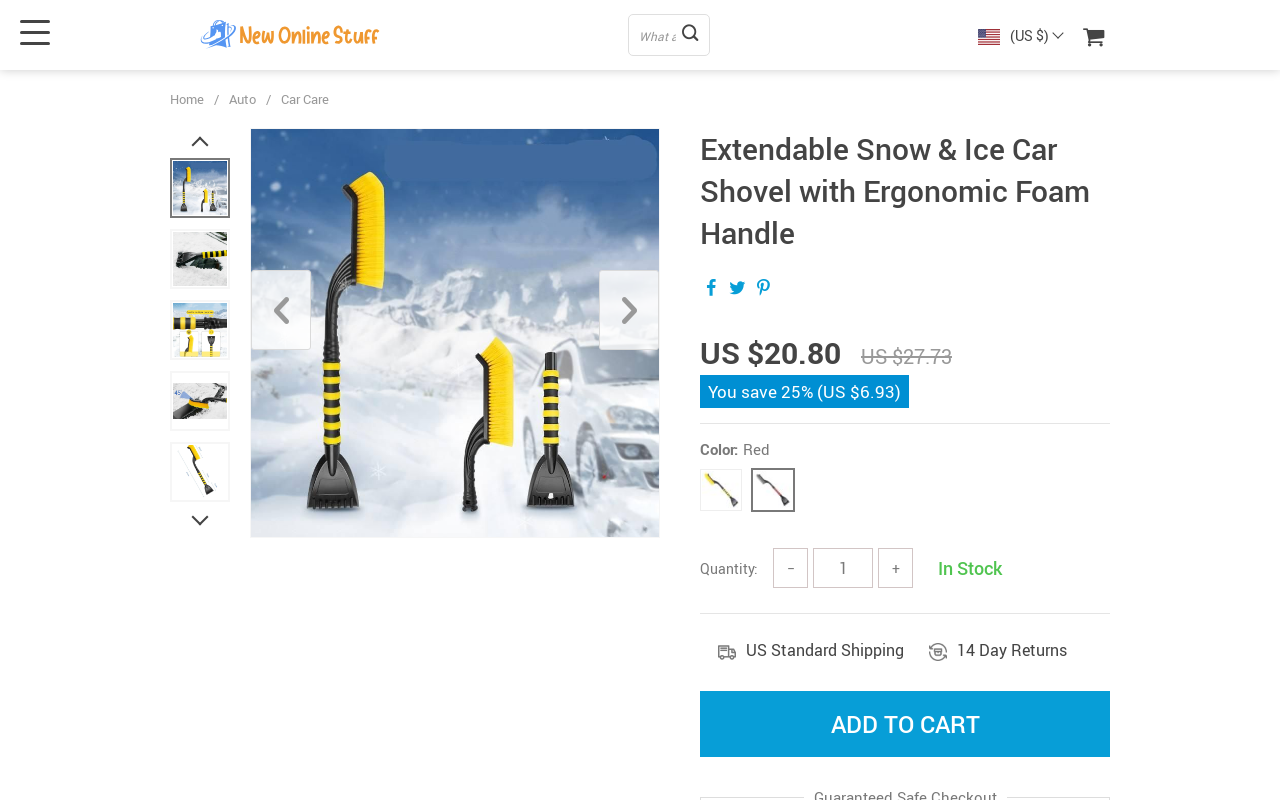Locate the bounding box coordinates of the element that should be clicked to fulfill the instruction: "Search for a product".

[0.358, 0.019, 0.67, 0.069]